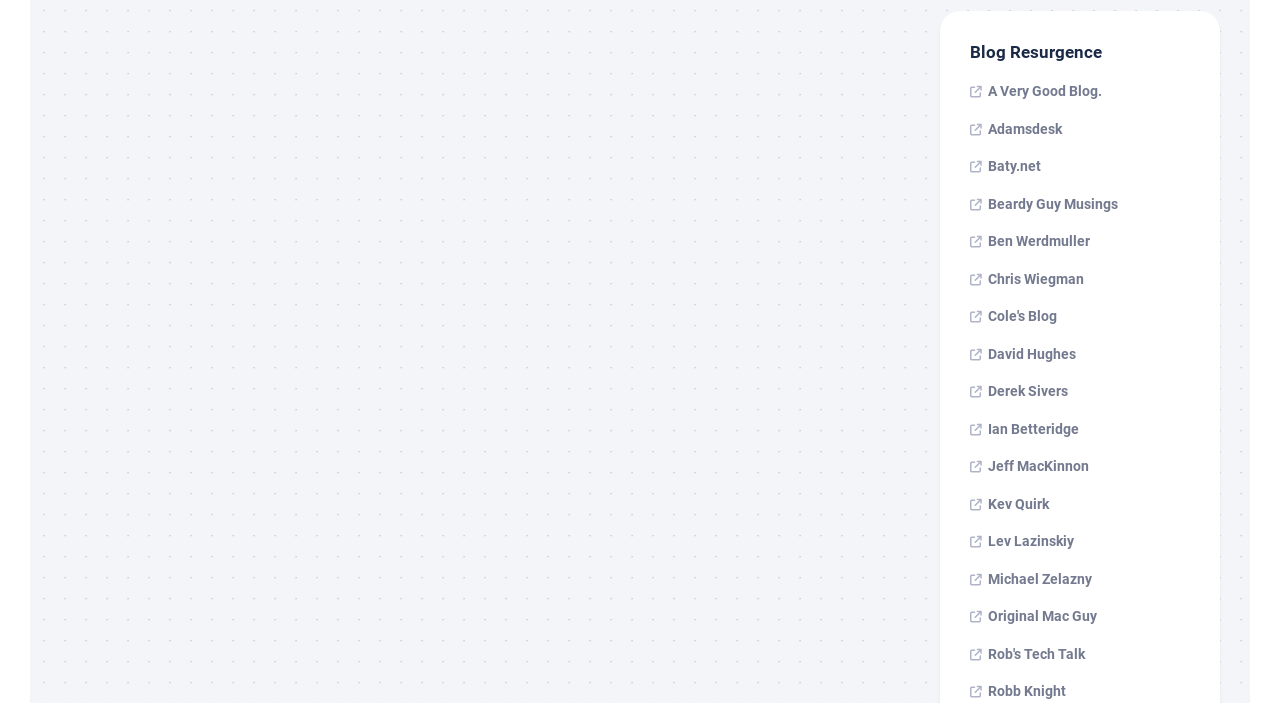What is the name of the blog at the bottom of the list?
Please use the image to provide a one-word or short phrase answer.

Robb Knight